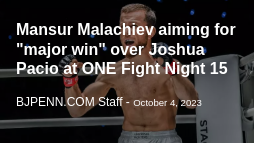Examine the screenshot and answer the question in as much detail as possible: What is Mansur Malachiev's goal in the fight?

According to the caption, Mansur Malachiev aims for a 'major win' in his upcoming fight against Joshua Pacio at ONE Fight Night 15, indicating the significance of this fight in his career.